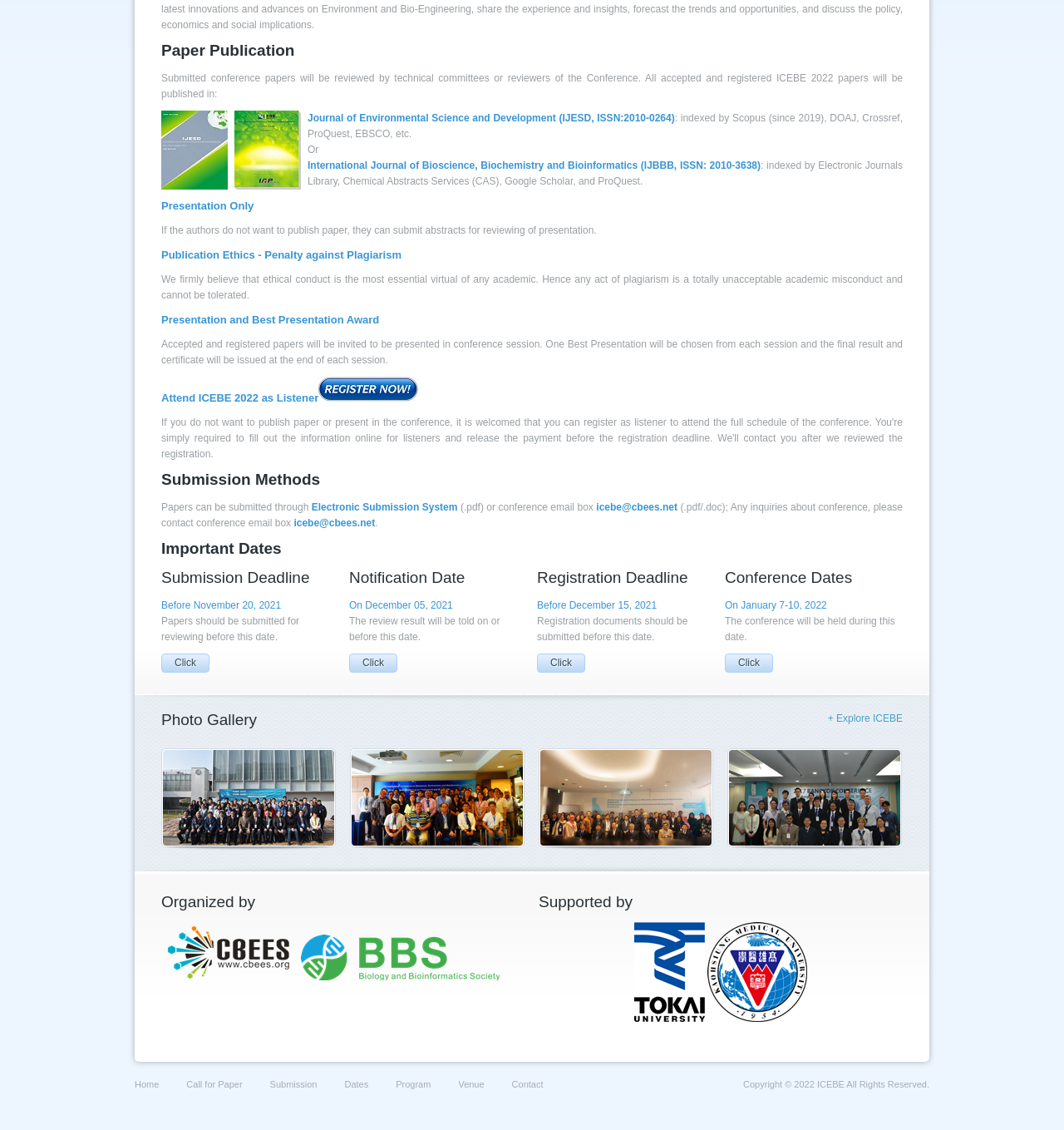Determine the bounding box coordinates (top-left x, top-left y, bottom-right x, bottom-right y) of the UI element described in the following text: Electronic Submission System

[0.293, 0.444, 0.43, 0.454]